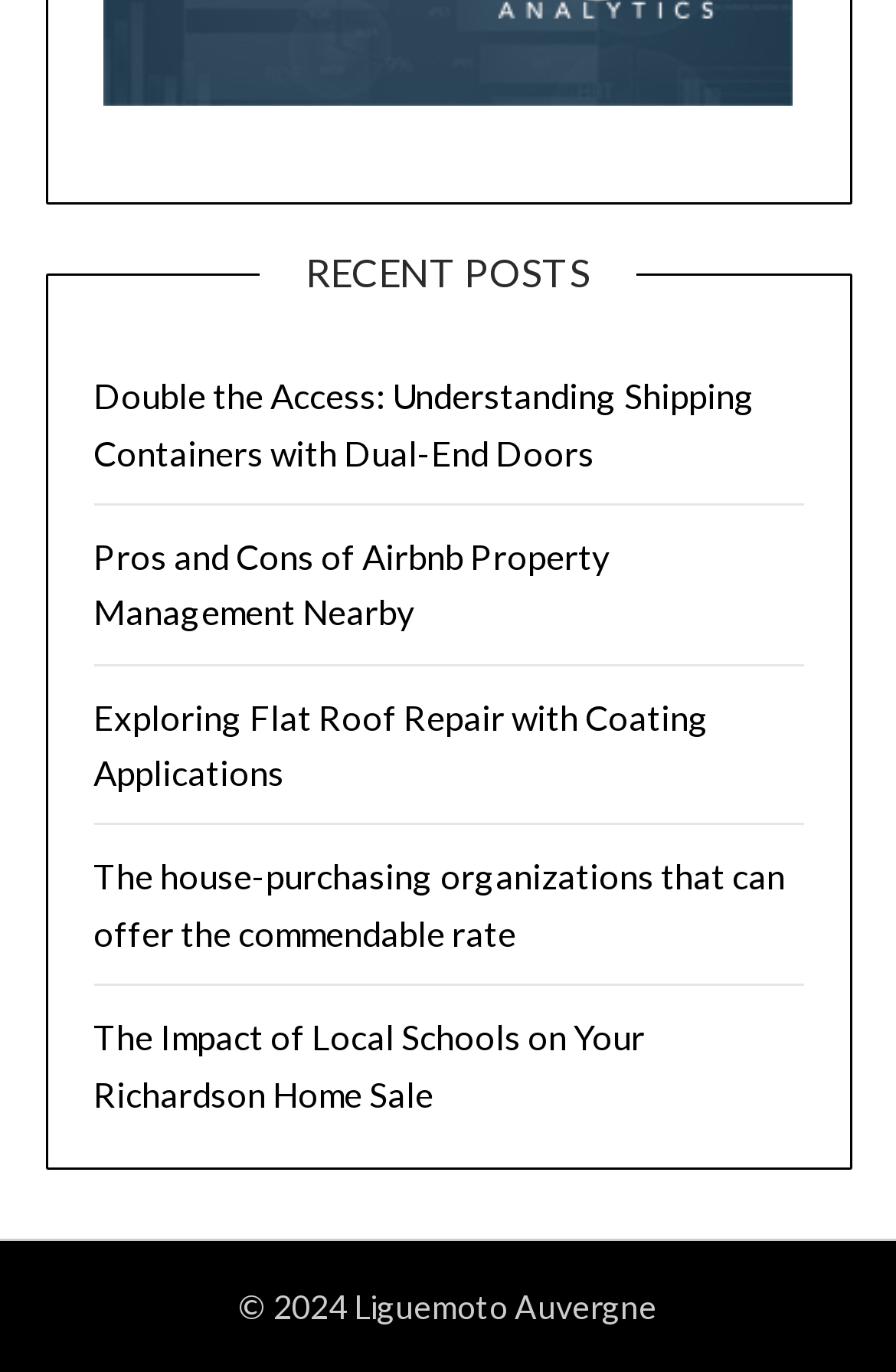What is the copyright year mentioned at the bottom?
Look at the image and respond with a one-word or short phrase answer.

2024